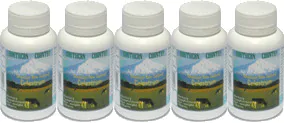Provide your answer to the question using just one word or phrase: What is the purpose of this supplement?

Human consumption